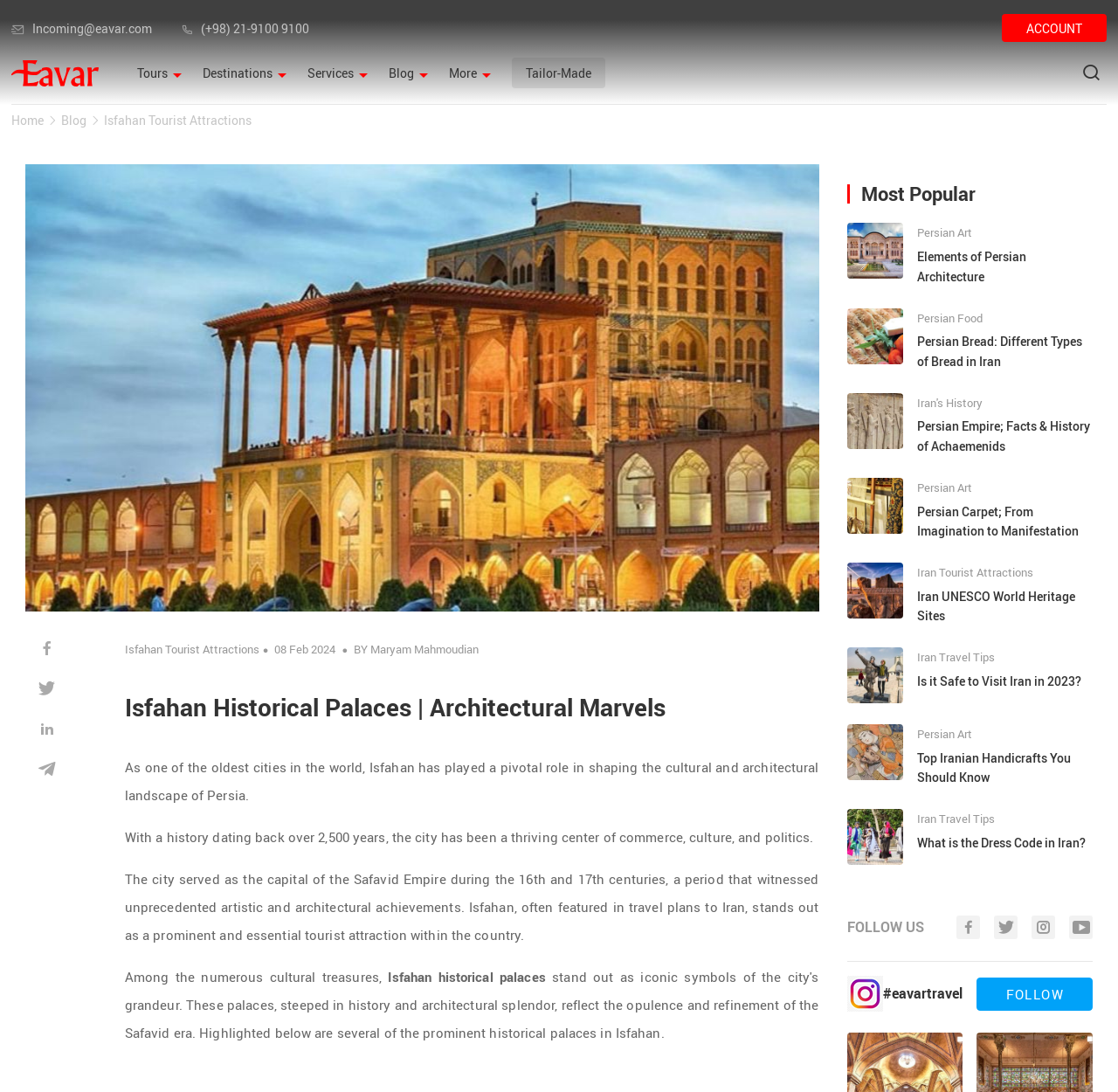What is the phone number to contact?
Give a single word or phrase answer based on the content of the image.

(+98) 21-9100 9100